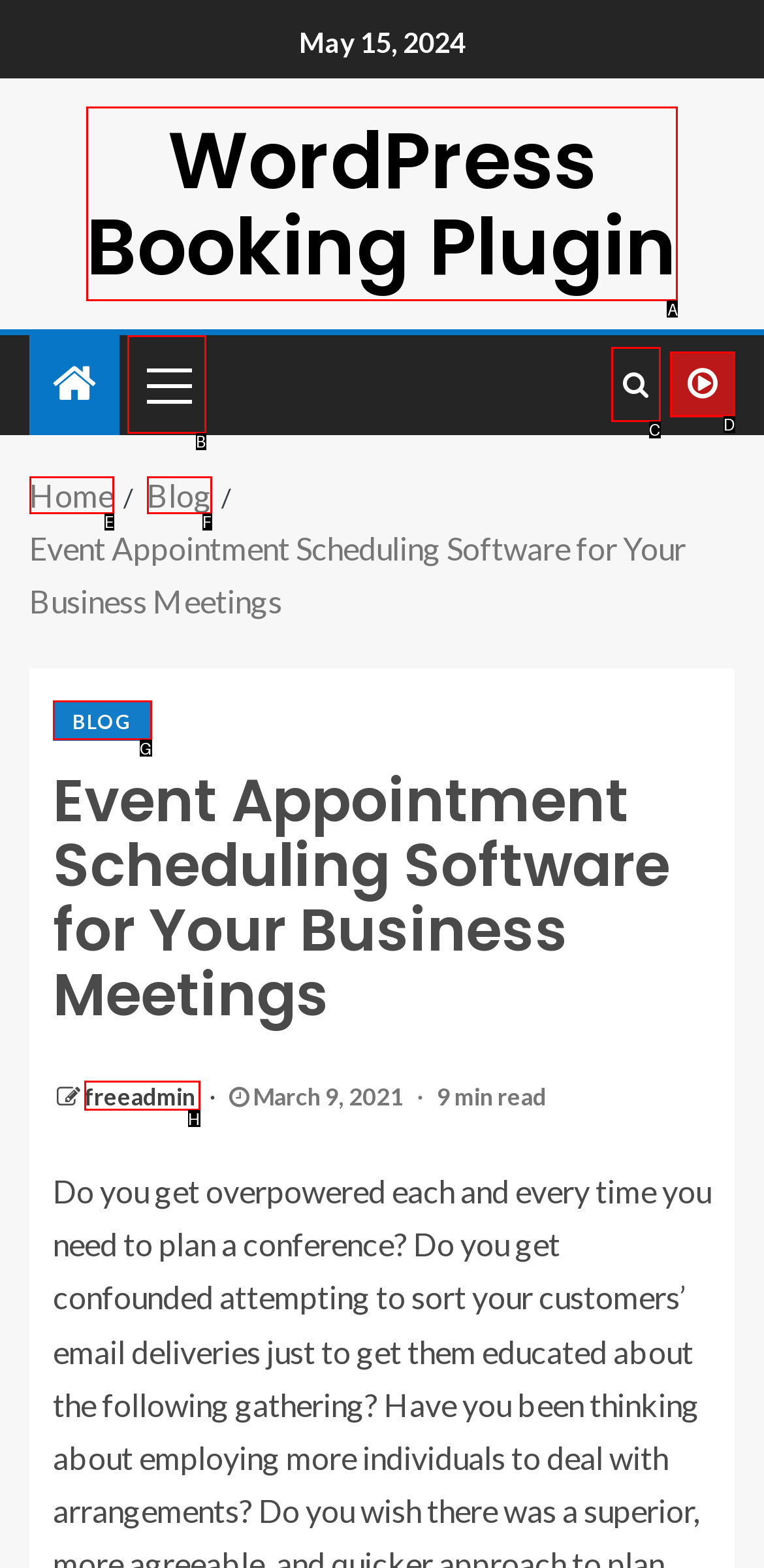Identify the HTML element to select in order to accomplish the following task: Click on WordPress Booking Plugin
Reply with the letter of the chosen option from the given choices directly.

A